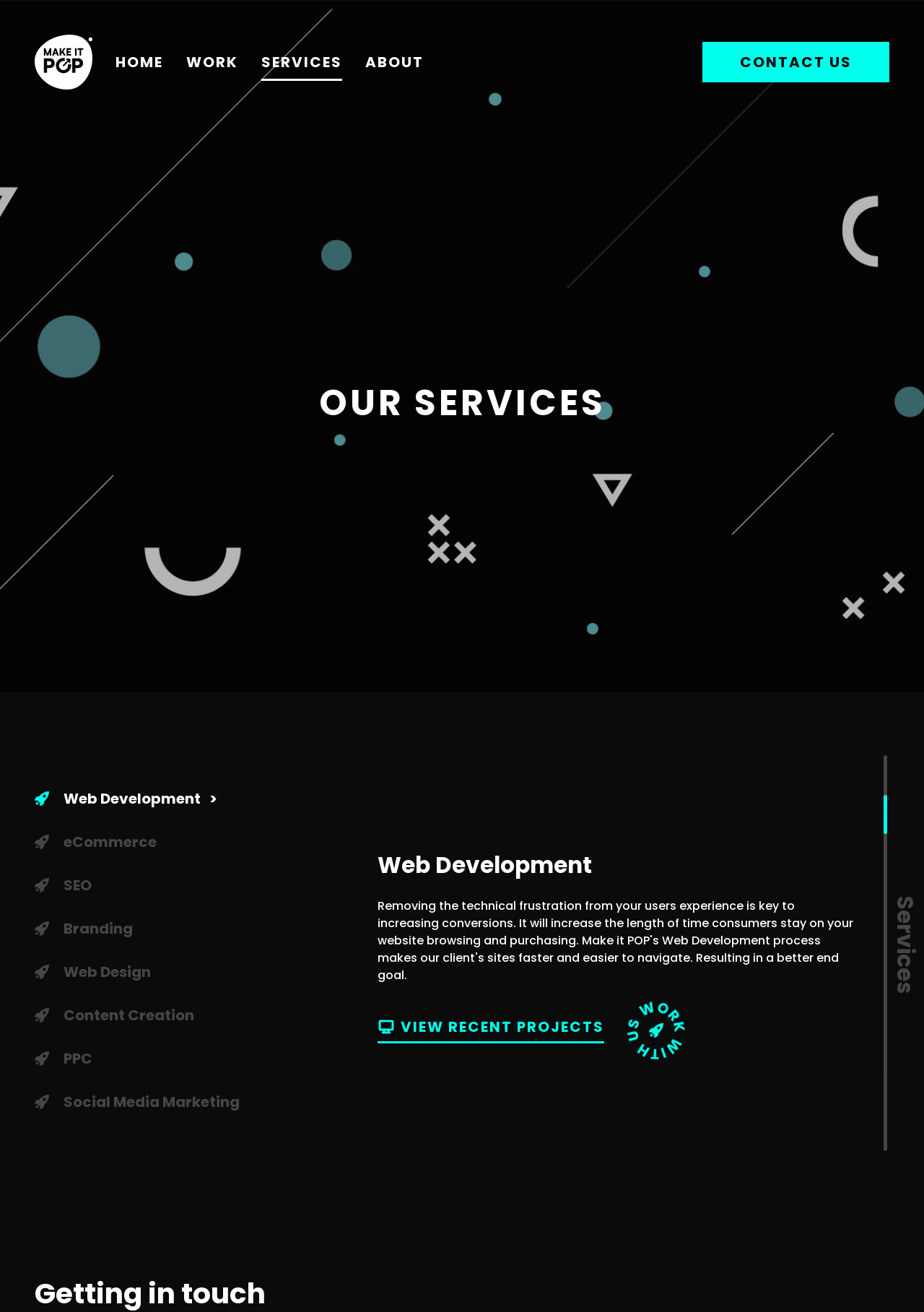Please find the bounding box coordinates of the section that needs to be clicked to achieve this instruction: "Click on the 'VIEW RECENT PROJECTS' button under 'Web Development'".

[0.408, 0.776, 0.654, 0.795]